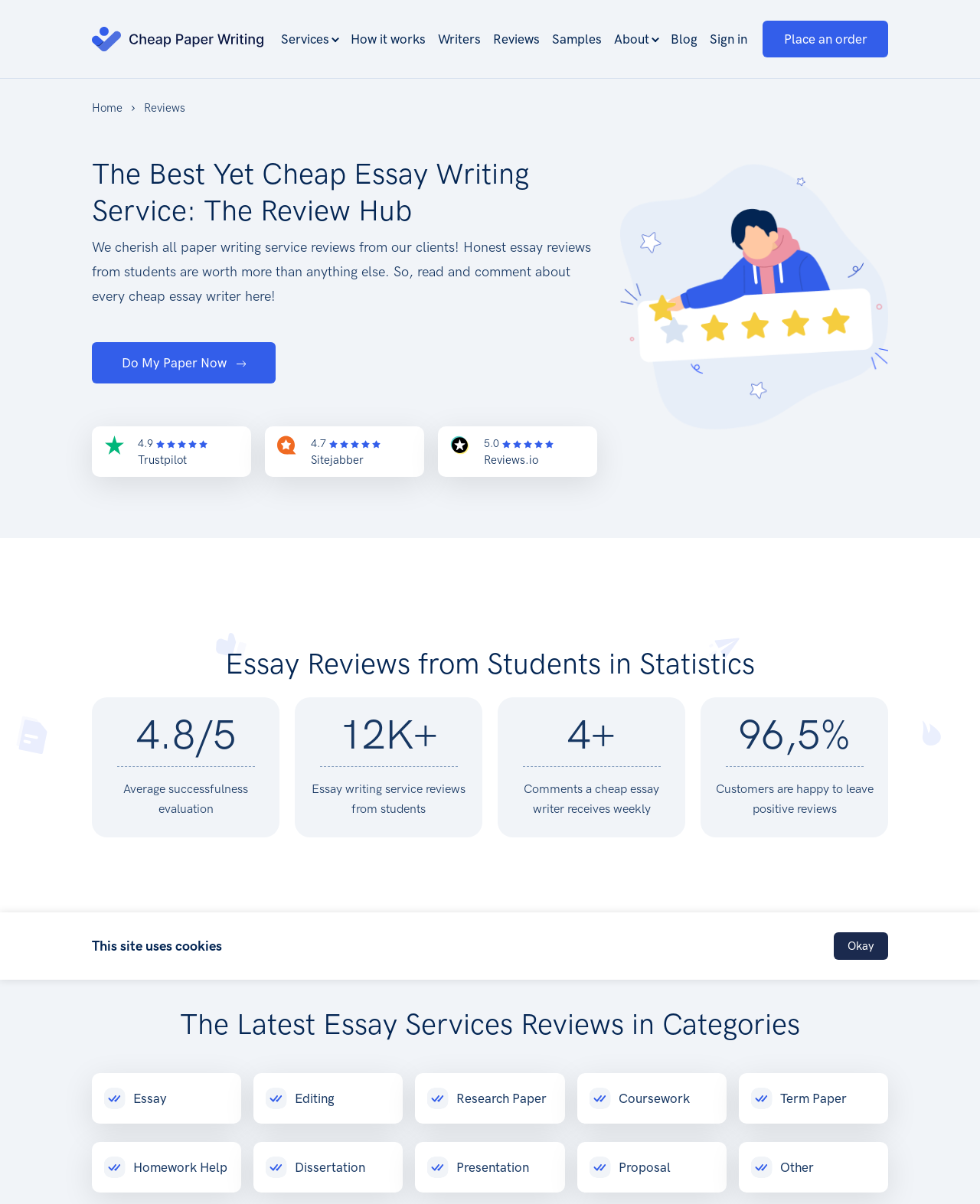How many reviews are there from students?
Please respond to the question thoroughly and include all relevant details.

The webpage displays a statistic that there are '12K+' essay writing service reviews from students, indicating that there are over 12,000 reviews from students who have used the service.